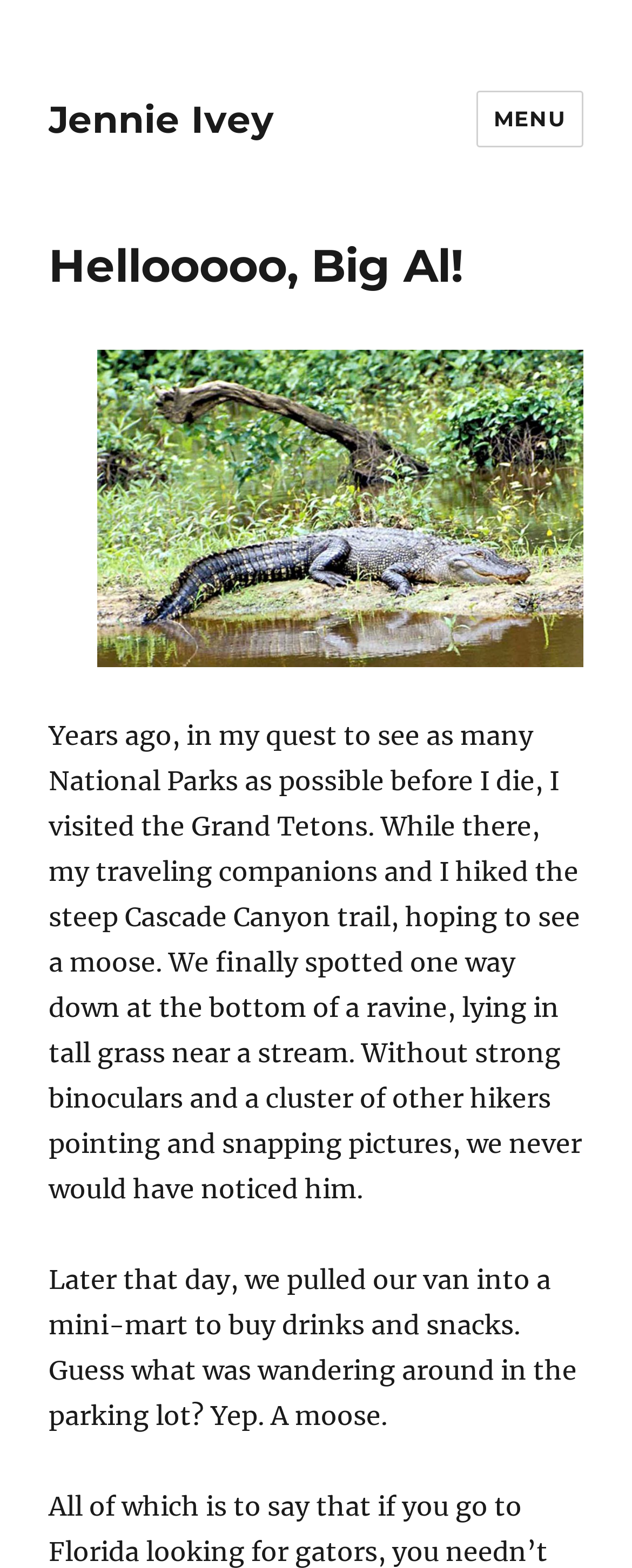Determine the bounding box coordinates in the format (top-left x, top-left y, bottom-right x, bottom-right y). Ensure all values are floating point numbers between 0 and 1. Identify the bounding box of the UI element described by: Jennie Ivey

[0.077, 0.061, 0.433, 0.09]